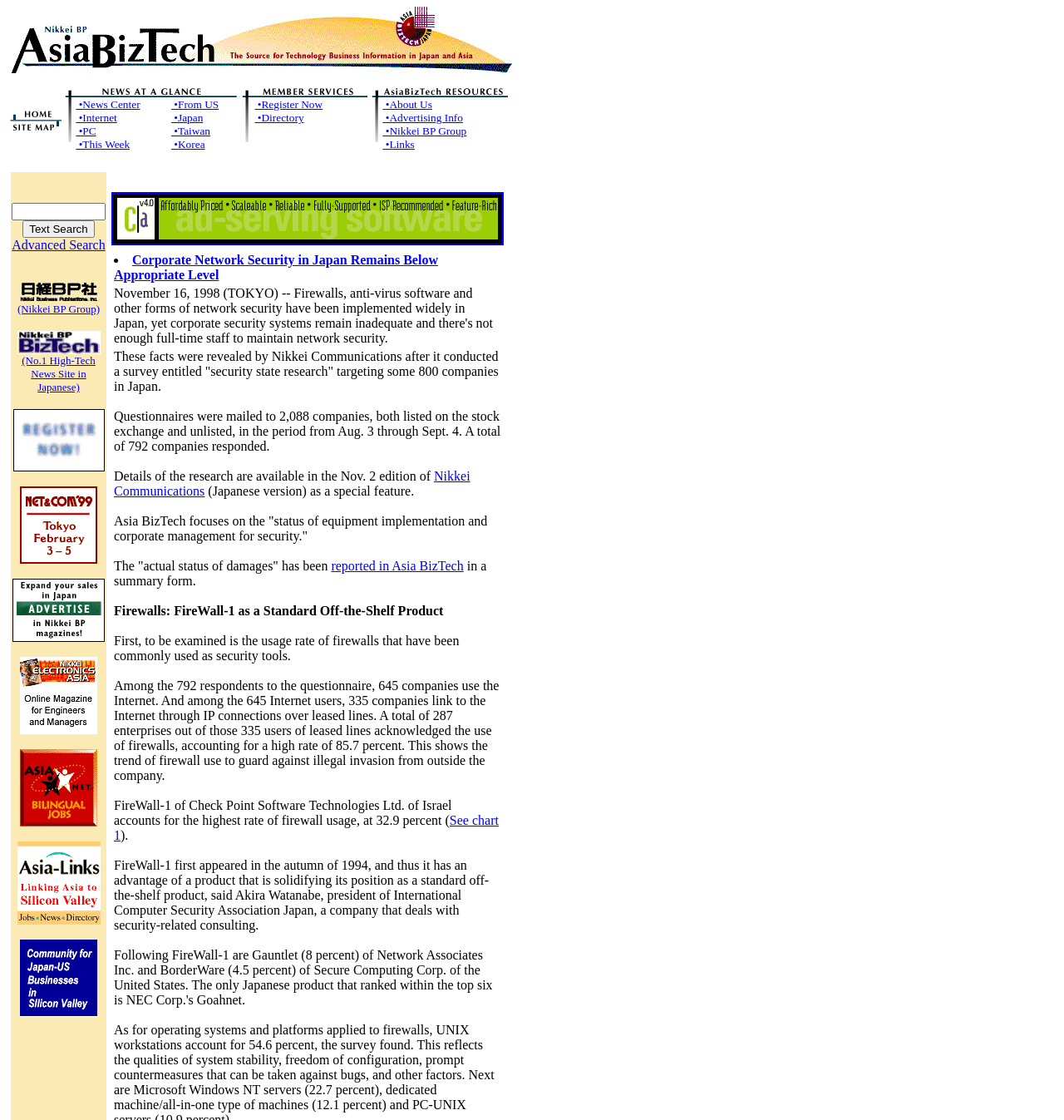Please examine the image and answer the question with a detailed explanation:
What is the purpose of the article on corporate network security?

The article's purpose is to examine the status of equipment implementation and corporate management for security, as stated in the webpage's content, which provides an overview of the research on corporate network security in Japan.